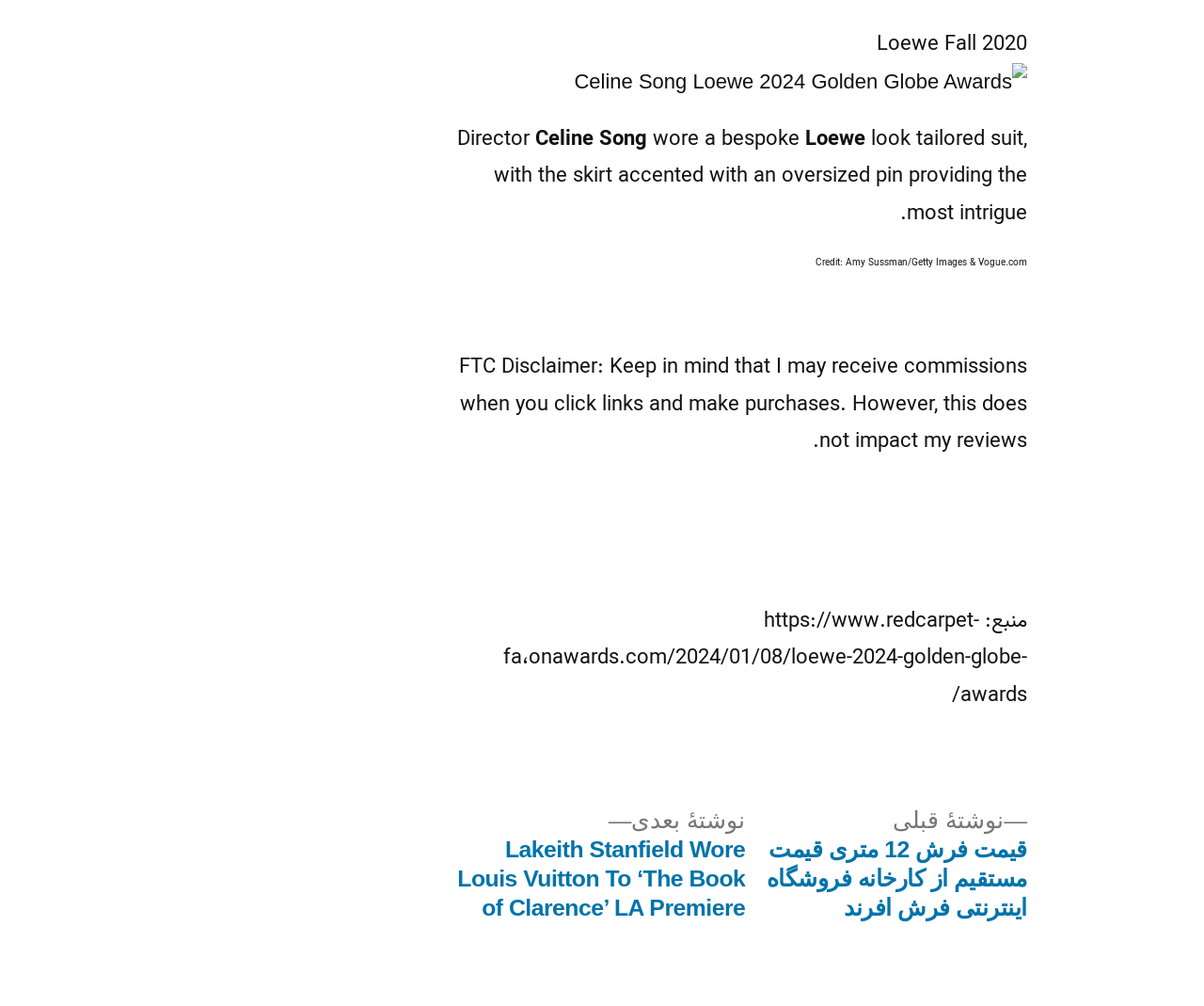What is the name of the website that the article is referencing?
Based on the image, answer the question with as much detail as possible.

The answer can be found in the text description at the bottom of the page, which states 'منبع: https://www.redcarpet-fashionawards.com/2024/01/08/loewe-2024-golden-globe-awards/'. This suggests that the website being referenced is redcarpet-fashionawards.com.